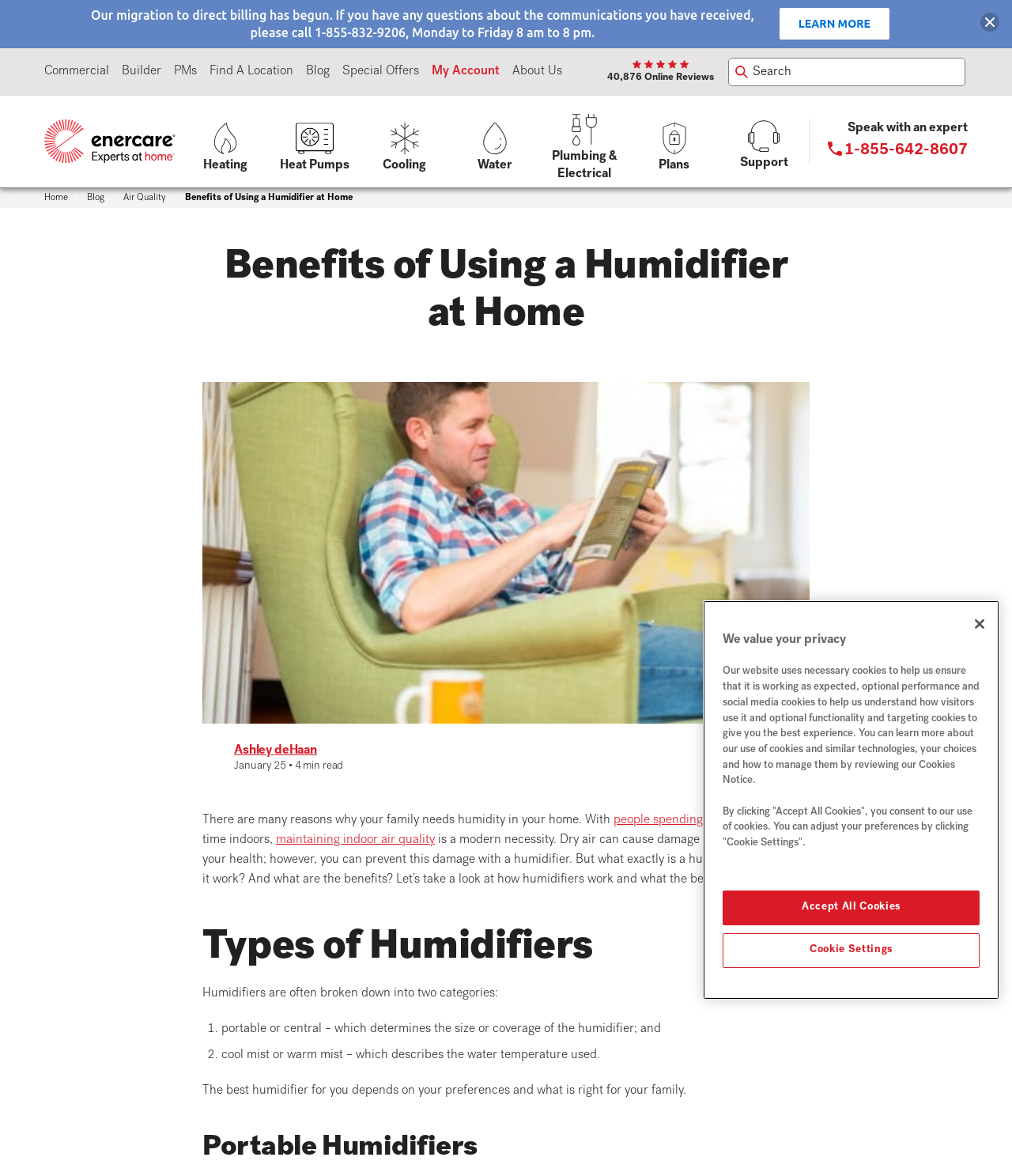Provide the bounding box coordinates of the HTML element described by the text: "Plumbing & Electrical".

[0.533, 0.081, 0.622, 0.159]